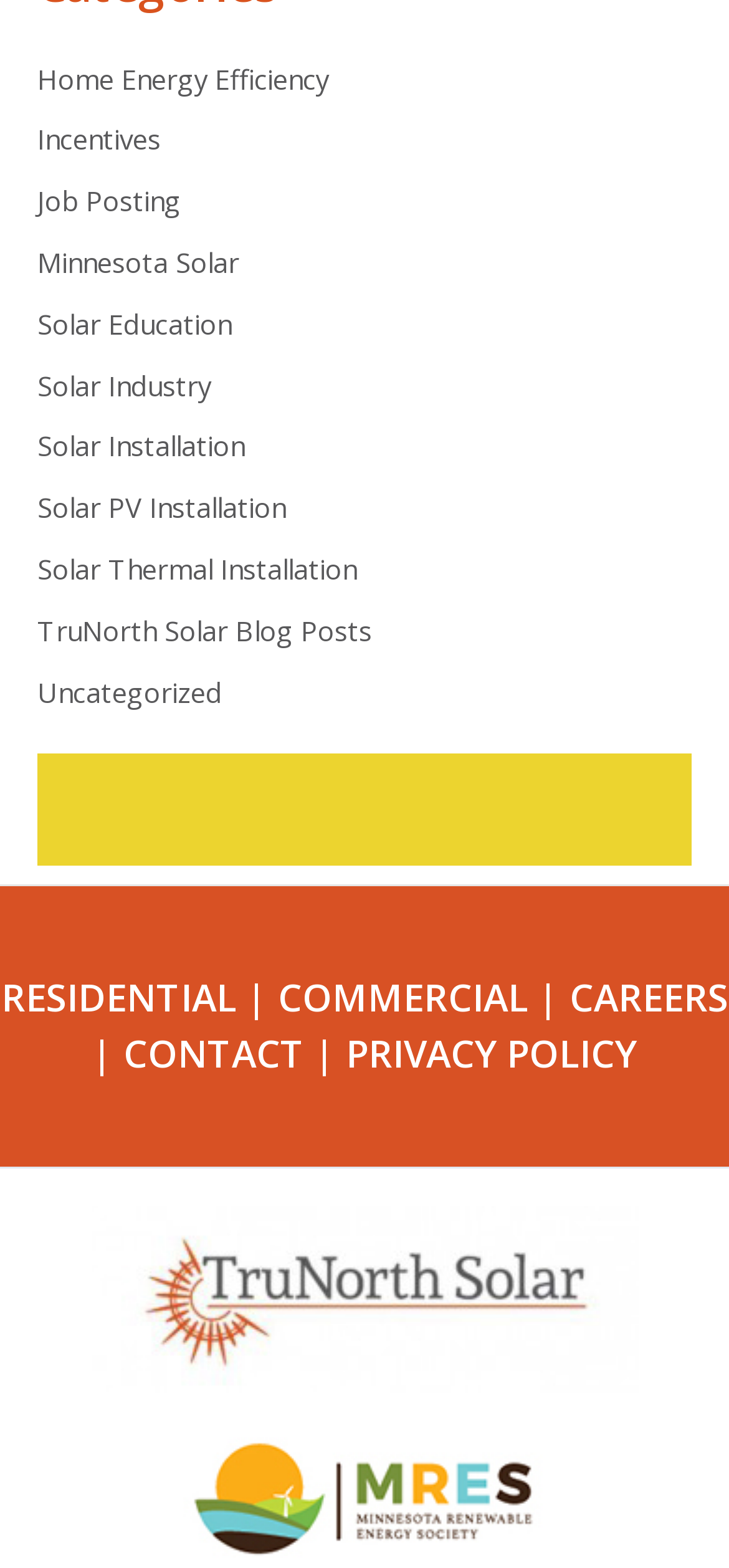Please specify the bounding box coordinates of the element that should be clicked to execute the given instruction: 'Click on Home Energy Efficiency'. Ensure the coordinates are four float numbers between 0 and 1, expressed as [left, top, right, bottom].

[0.051, 0.038, 0.451, 0.061]